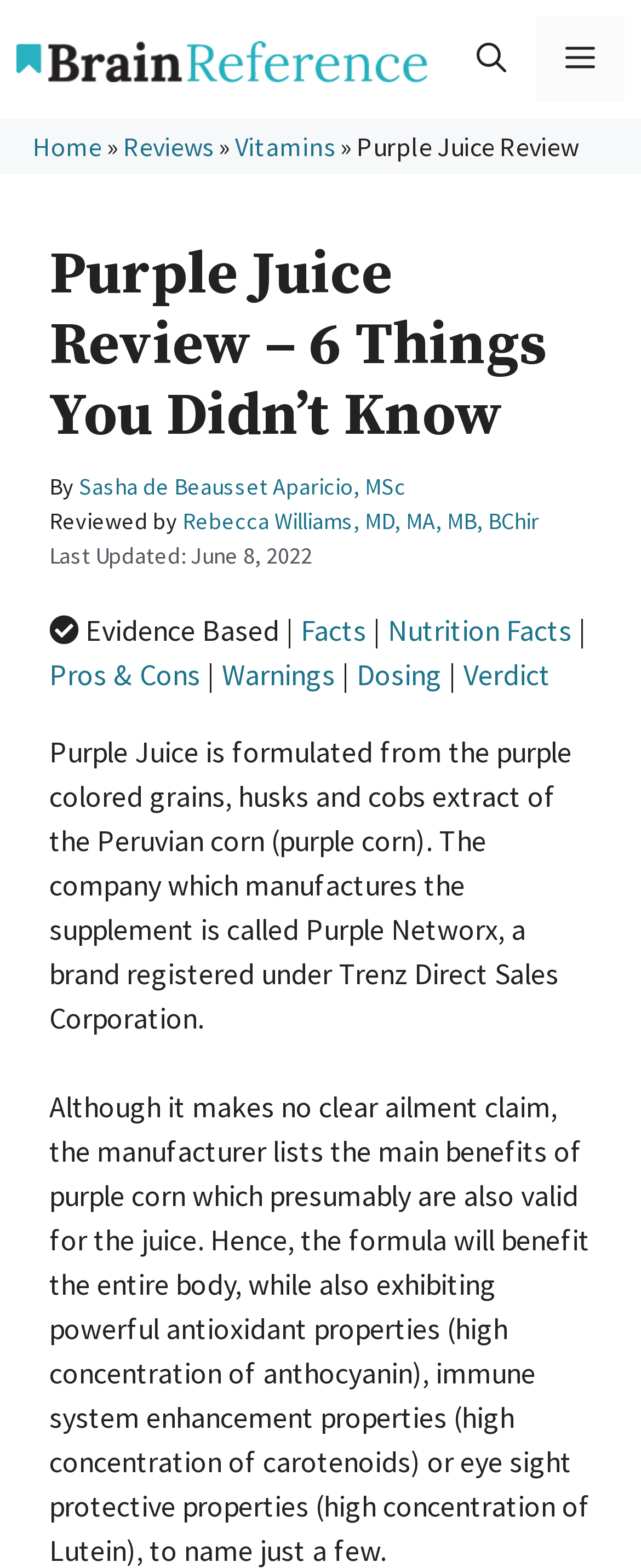Using details from the image, please answer the following question comprehensively:
How many links are in the navigation menu?

The answer can be found by counting the number of links in the navigation menu. There are links to 'Home', 'Reviews', 'Vitamins', and two others, making a total of 5 links.